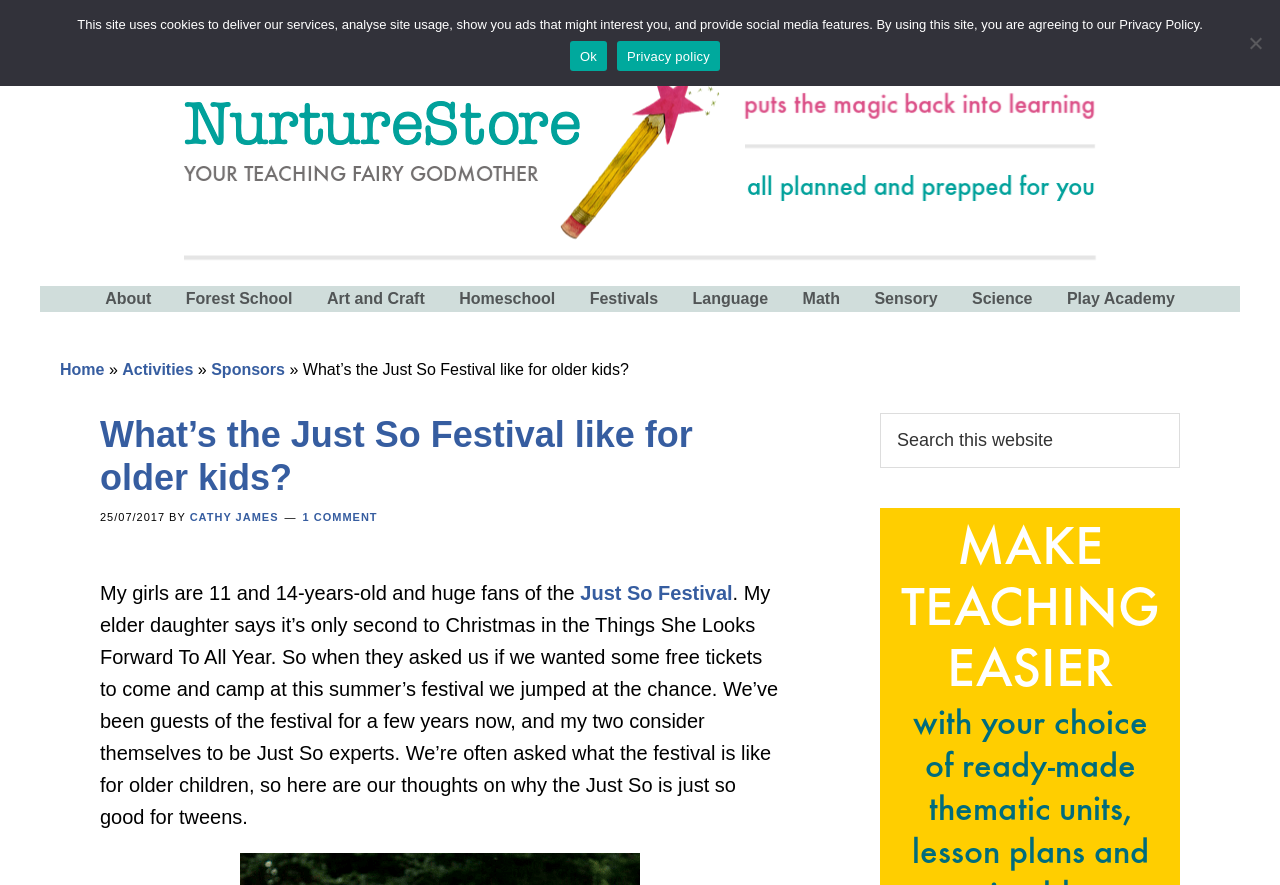Please find the bounding box coordinates in the format (top-left x, top-left y, bottom-right x, bottom-right y) for the given element description. Ensure the coordinates are floating point numbers between 0 and 1. Description: Cathy James

[0.148, 0.577, 0.218, 0.591]